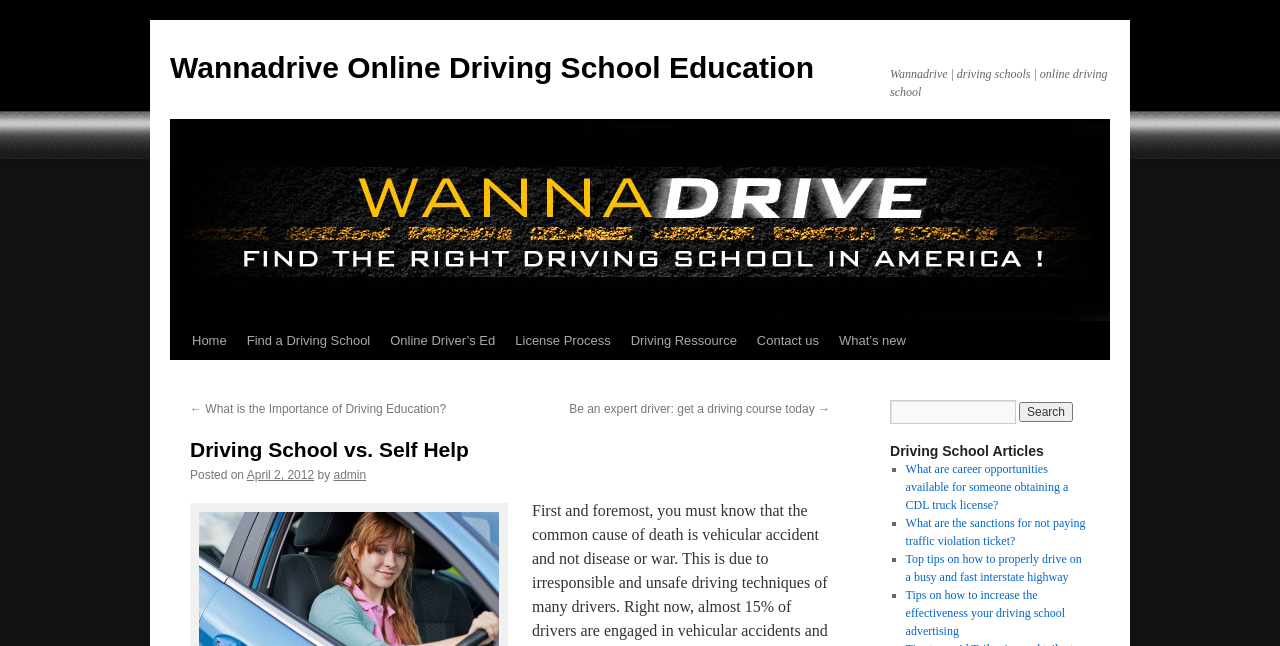Please indicate the bounding box coordinates of the element's region to be clicked to achieve the instruction: "get an estimate". Provide the coordinates as four float numbers between 0 and 1, i.e., [left, top, right, bottom].

None